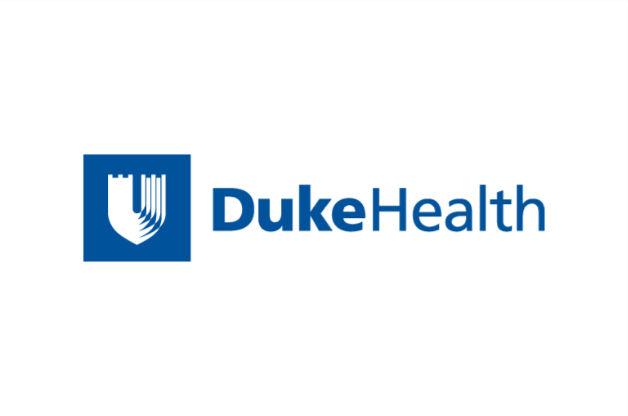What is the background color of the logo?
From the image, provide a succinct answer in one word or a short phrase.

White